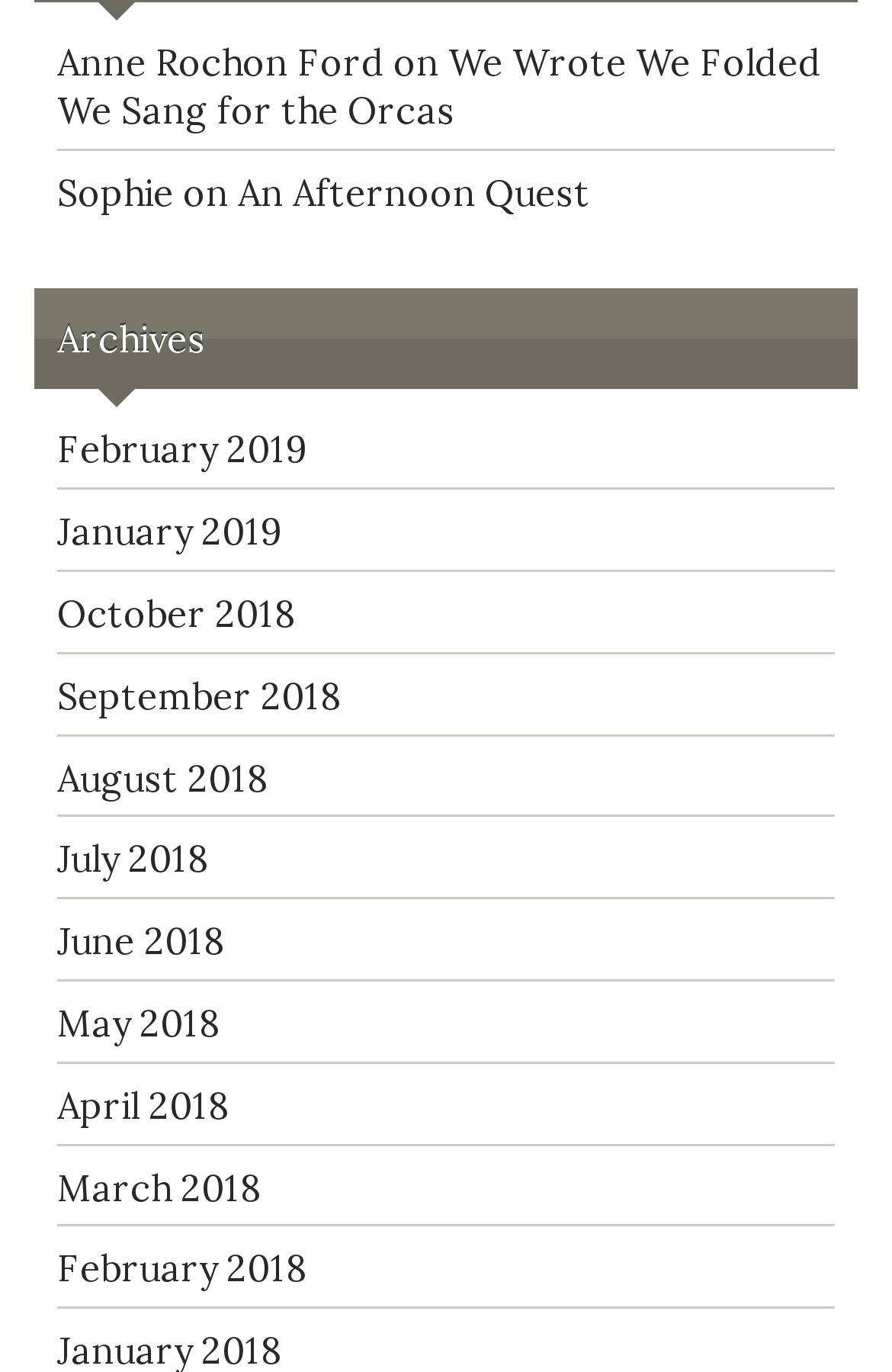Carefully observe the image and respond to the question with a detailed answer:
What is the name of the author?

The name 'Anne Rochon Ford' is mentioned at the top of the webpage, indicating that it is the author's name.